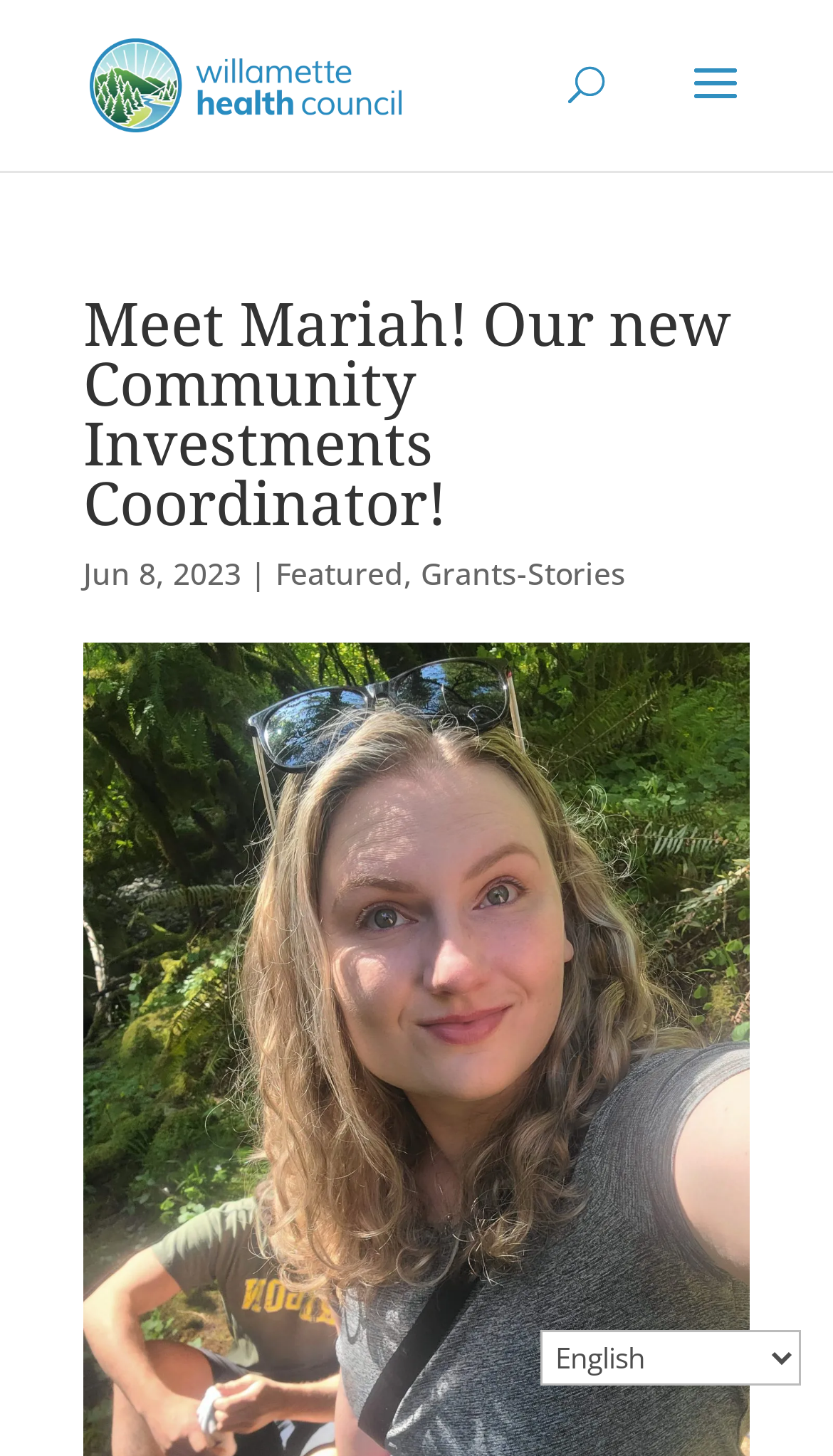Calculate the bounding box coordinates for the UI element based on the following description: "Markdown". Ensure the coordinates are four float numbers between 0 and 1, i.e., [left, top, right, bottom].

None